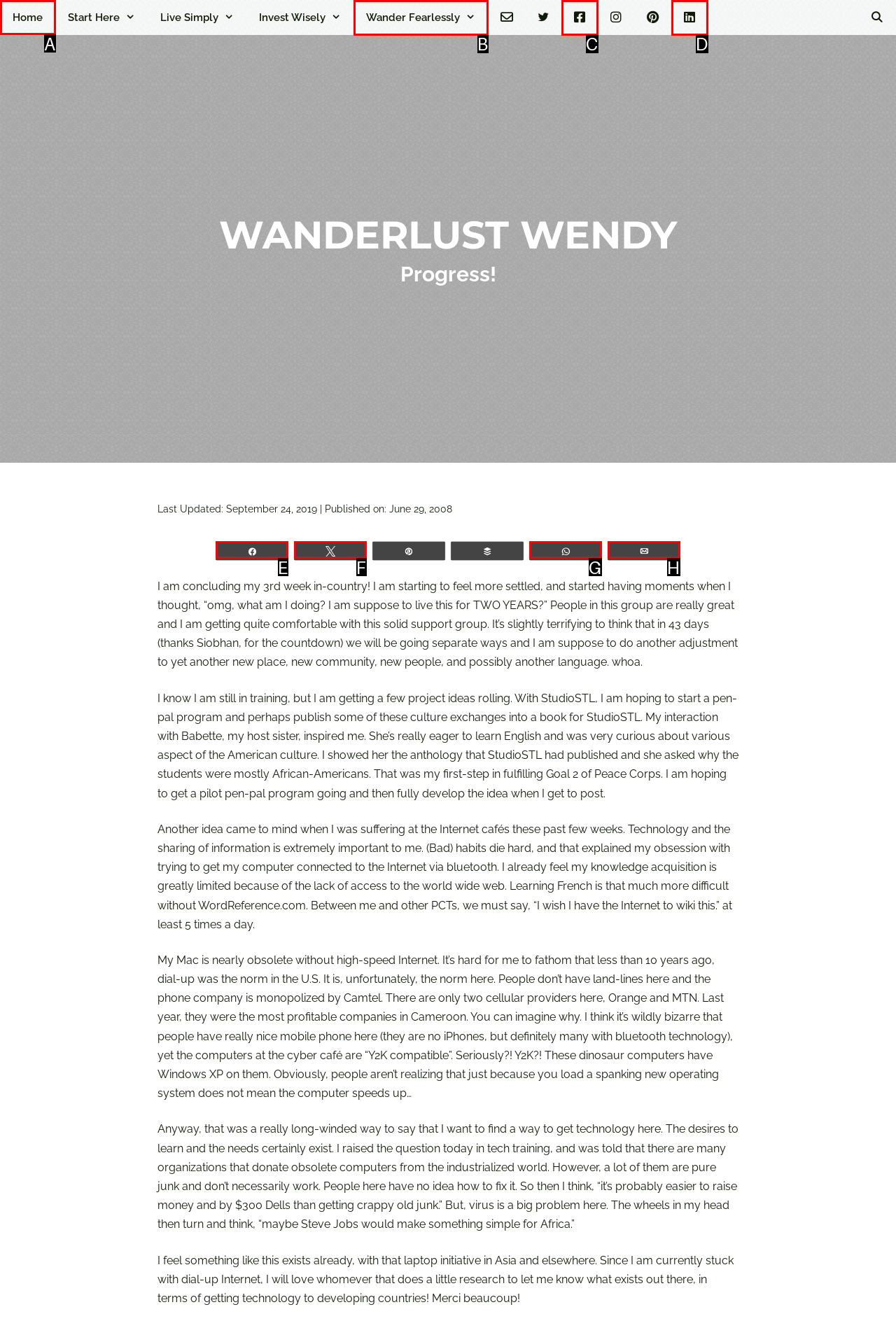Select the HTML element that should be clicked to accomplish the task: Click on the 'Home' link Reply with the corresponding letter of the option.

A